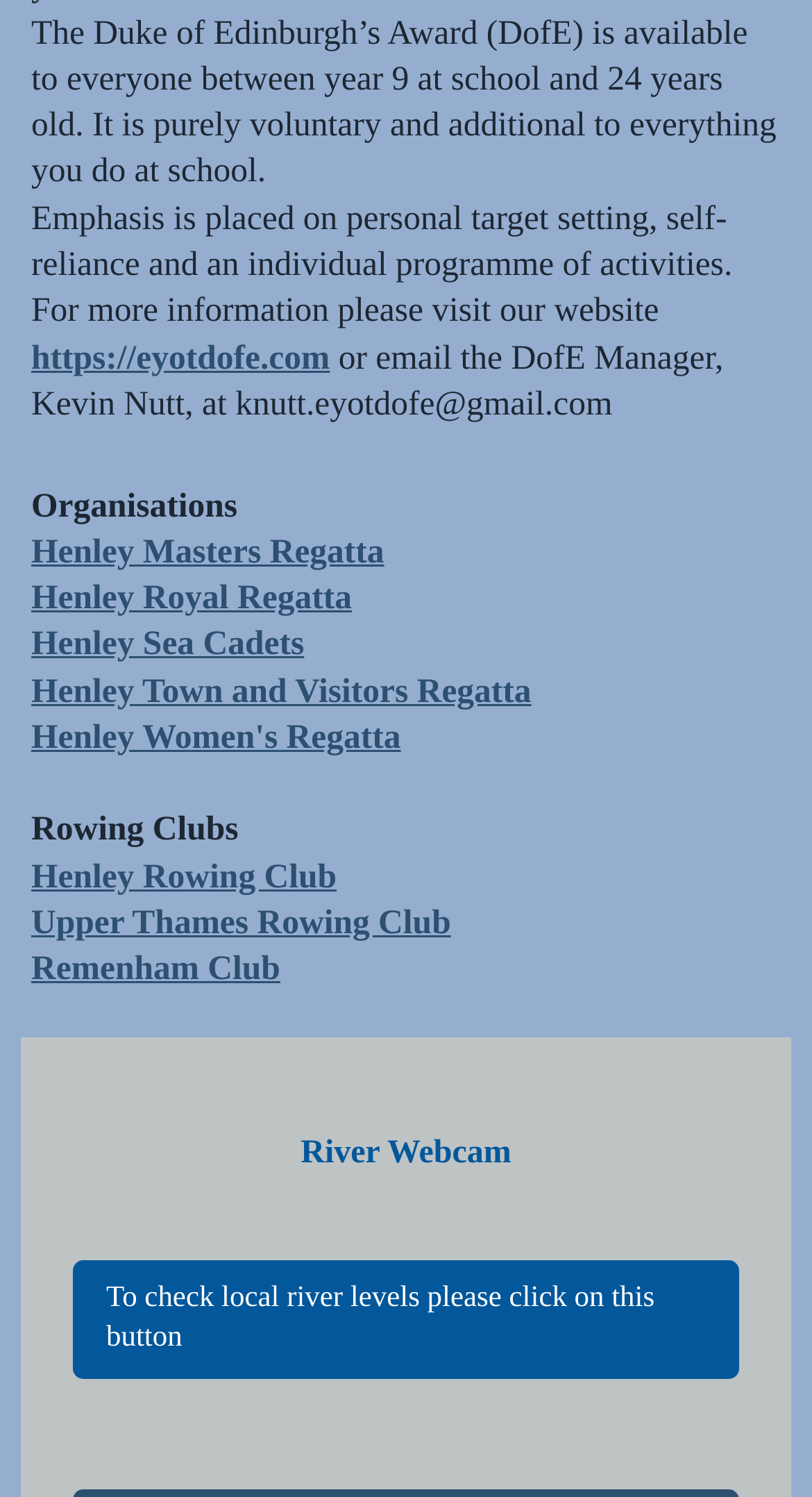Find the bounding box coordinates of the element to click in order to complete the given instruction: "visit the DofE website."

[0.038, 0.225, 0.406, 0.251]